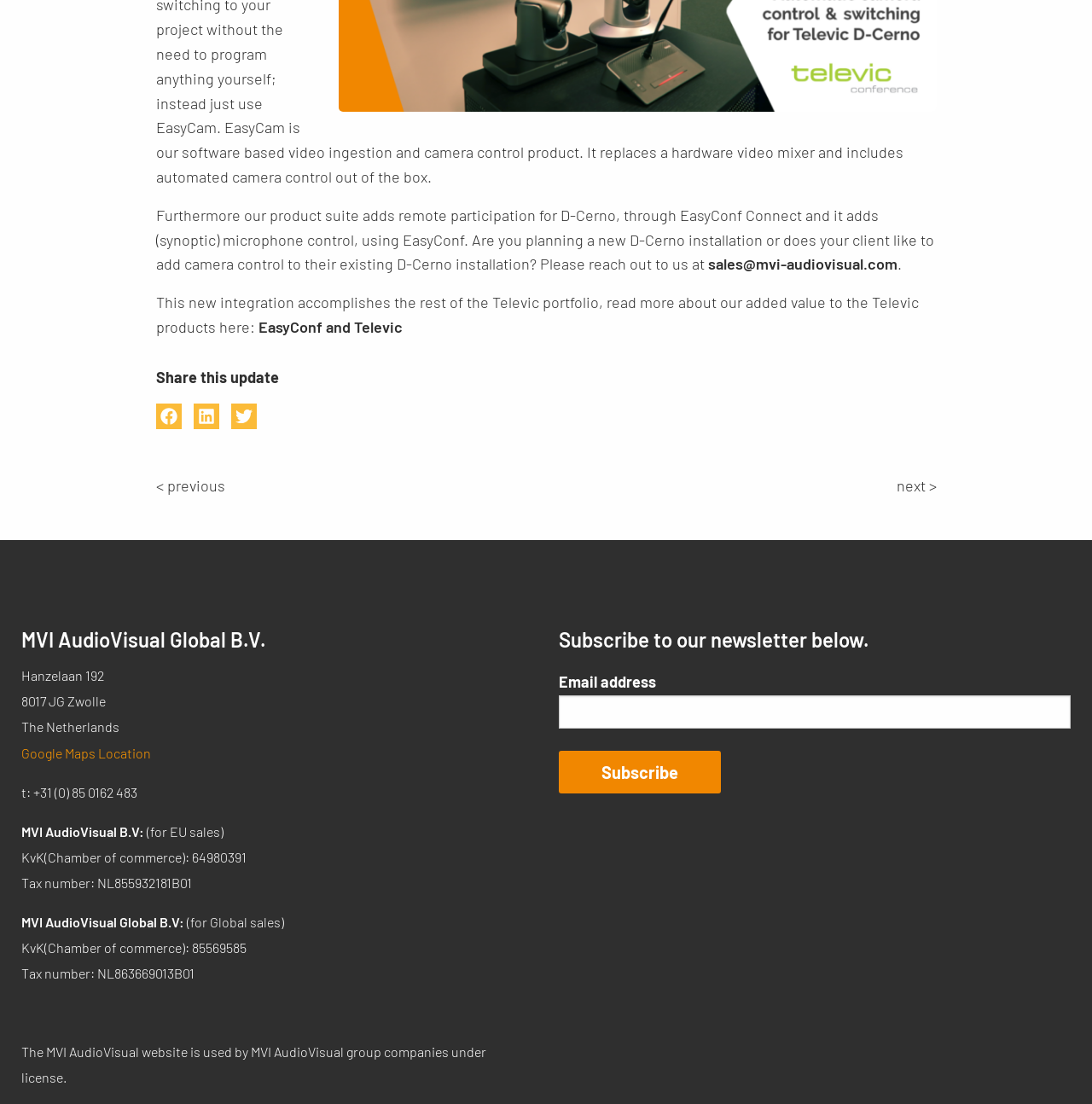Provide the bounding box coordinates of the HTML element this sentence describes: "sales@mvi-audiovisual.com".

[0.143, 0.231, 0.773, 0.271]